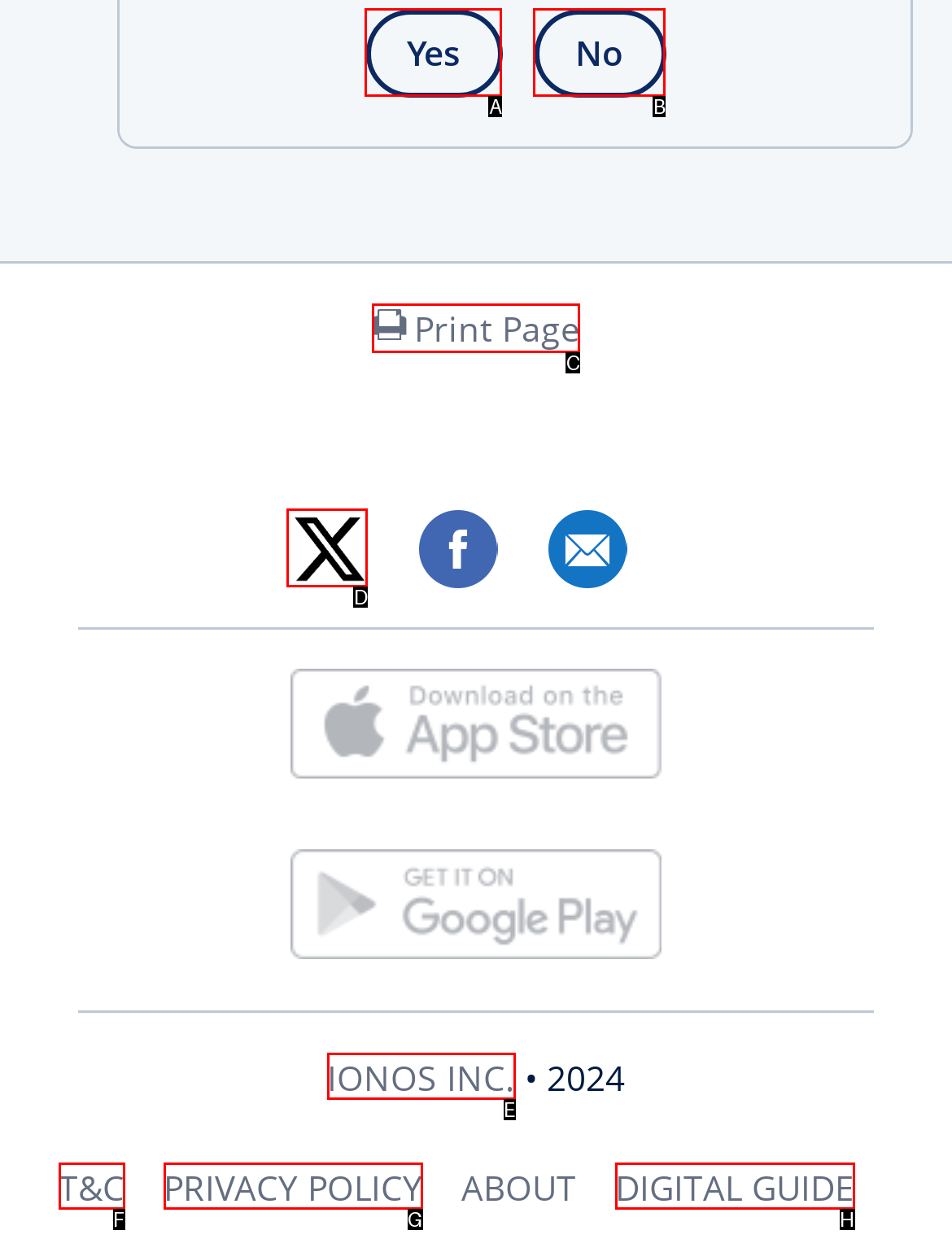Which UI element matches this description: No?
Reply with the letter of the correct option directly.

B